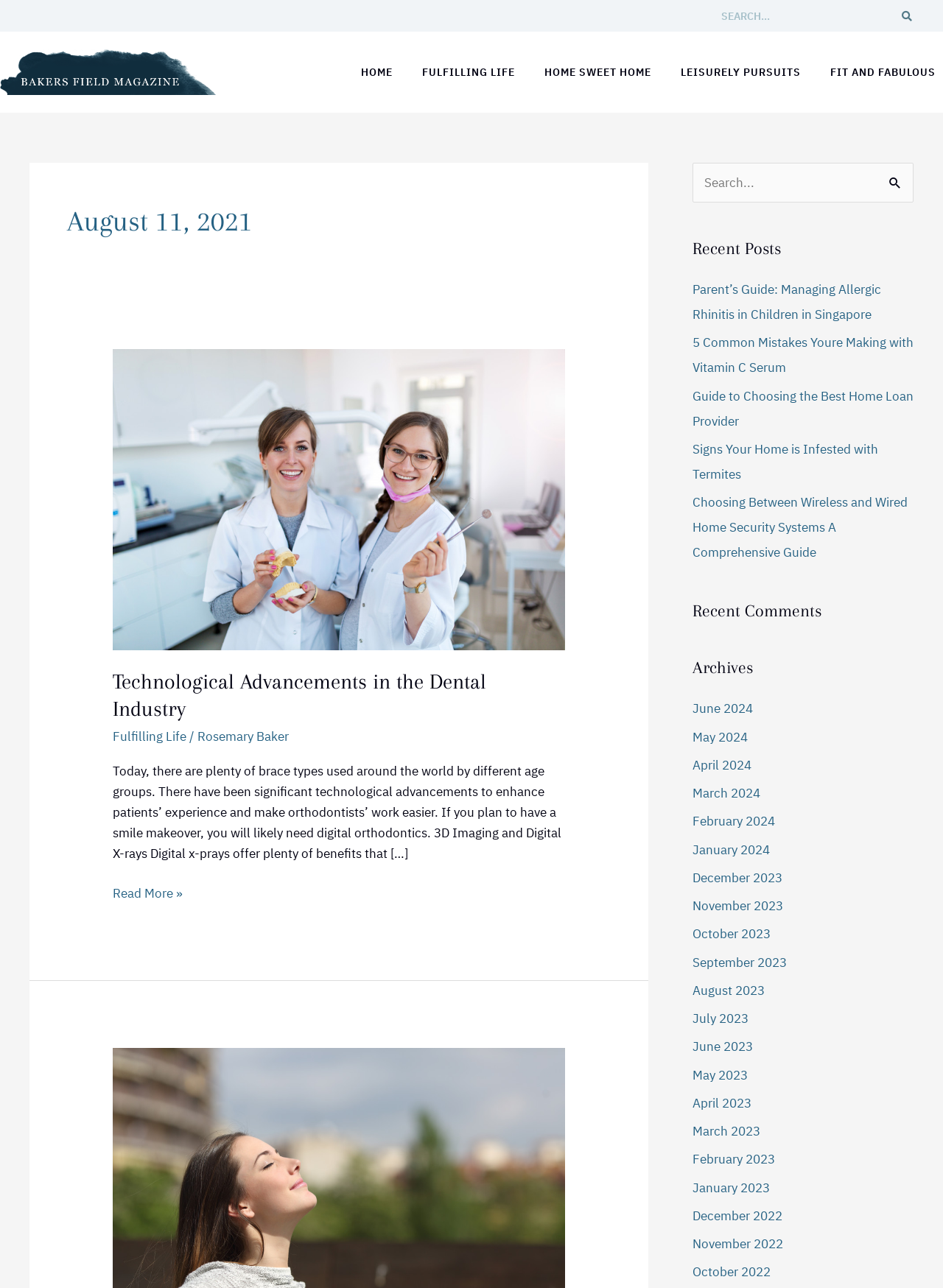Predict the bounding box coordinates for the UI element described as: "January 2024". The coordinates should be four float numbers between 0 and 1, presented as [left, top, right, bottom].

[0.734, 0.653, 0.816, 0.666]